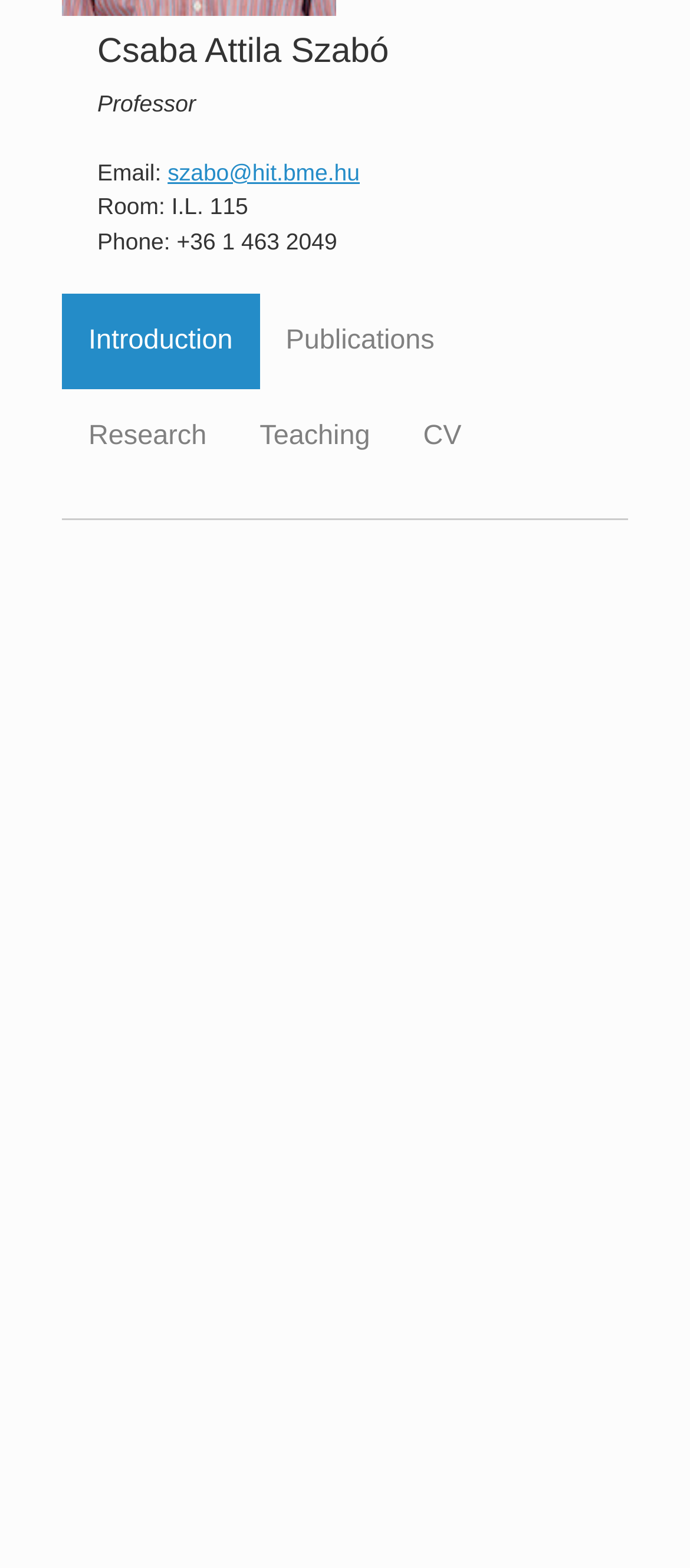Identify the bounding box coordinates for the UI element described by the following text: "Introduction". Provide the coordinates as four float numbers between 0 and 1, in the format [left, top, right, bottom].

[0.09, 0.188, 0.376, 0.248]